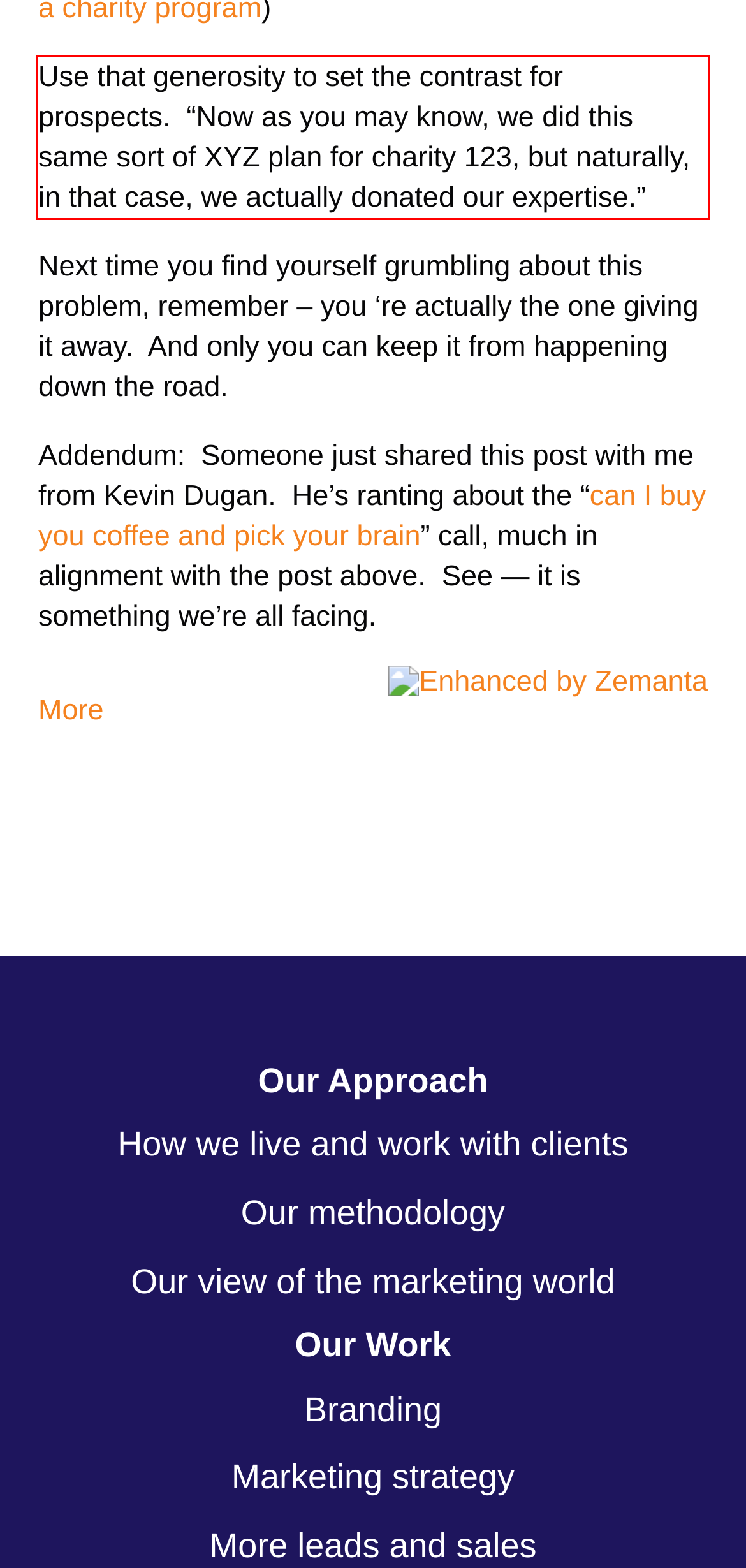By examining the provided screenshot of a webpage, recognize the text within the red bounding box and generate its text content.

Use that generosity to set the contrast for prospects. “Now as you may know, we did this same sort of XYZ plan for charity 123, but naturally, in that case, we actually donated our expertise.”